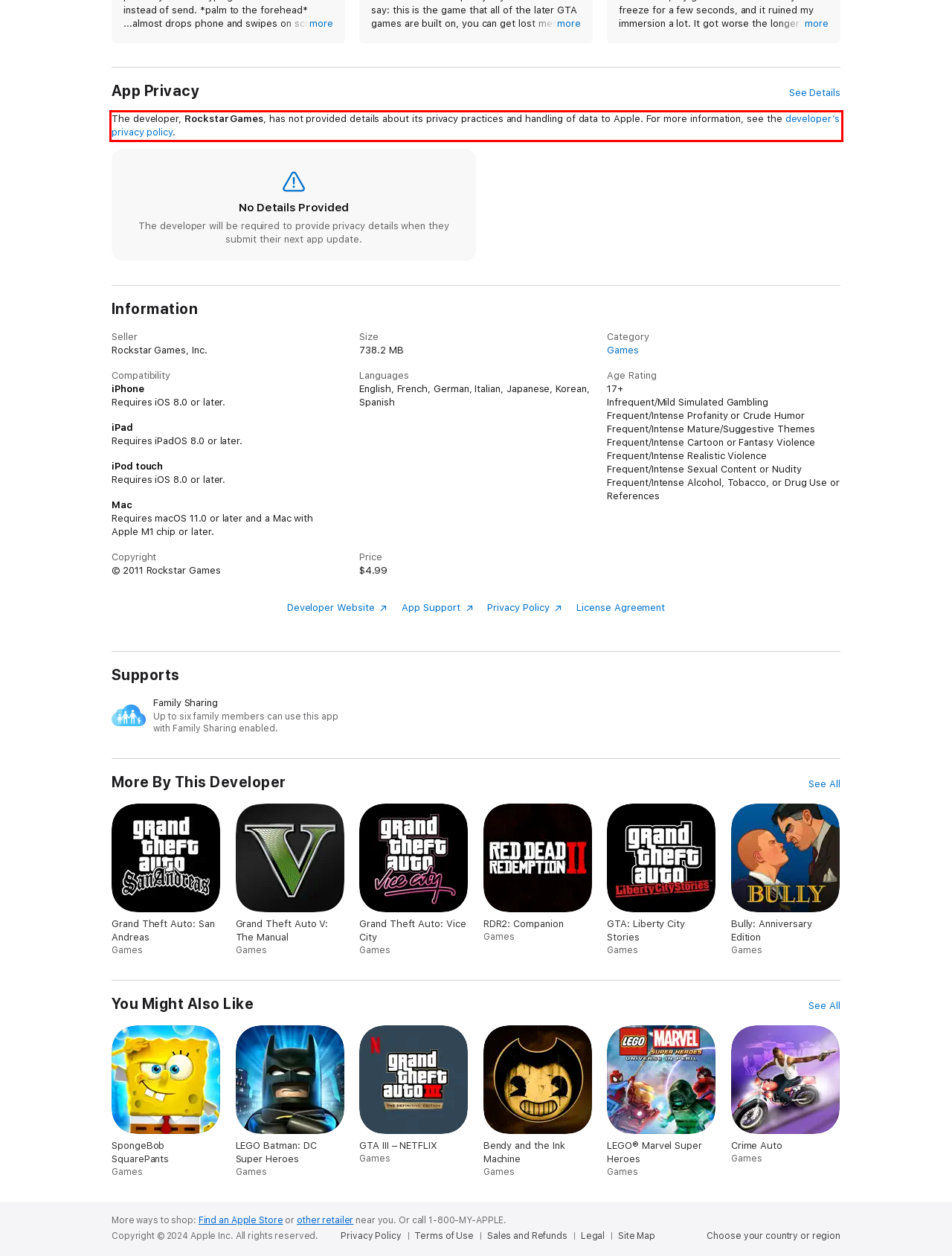Using the provided screenshot, read and generate the text content within the red-bordered area.

The developer, Rockstar Games, has not provided details about its privacy practices and handling of data to Apple. For more information, see the developer’s privacy policy.